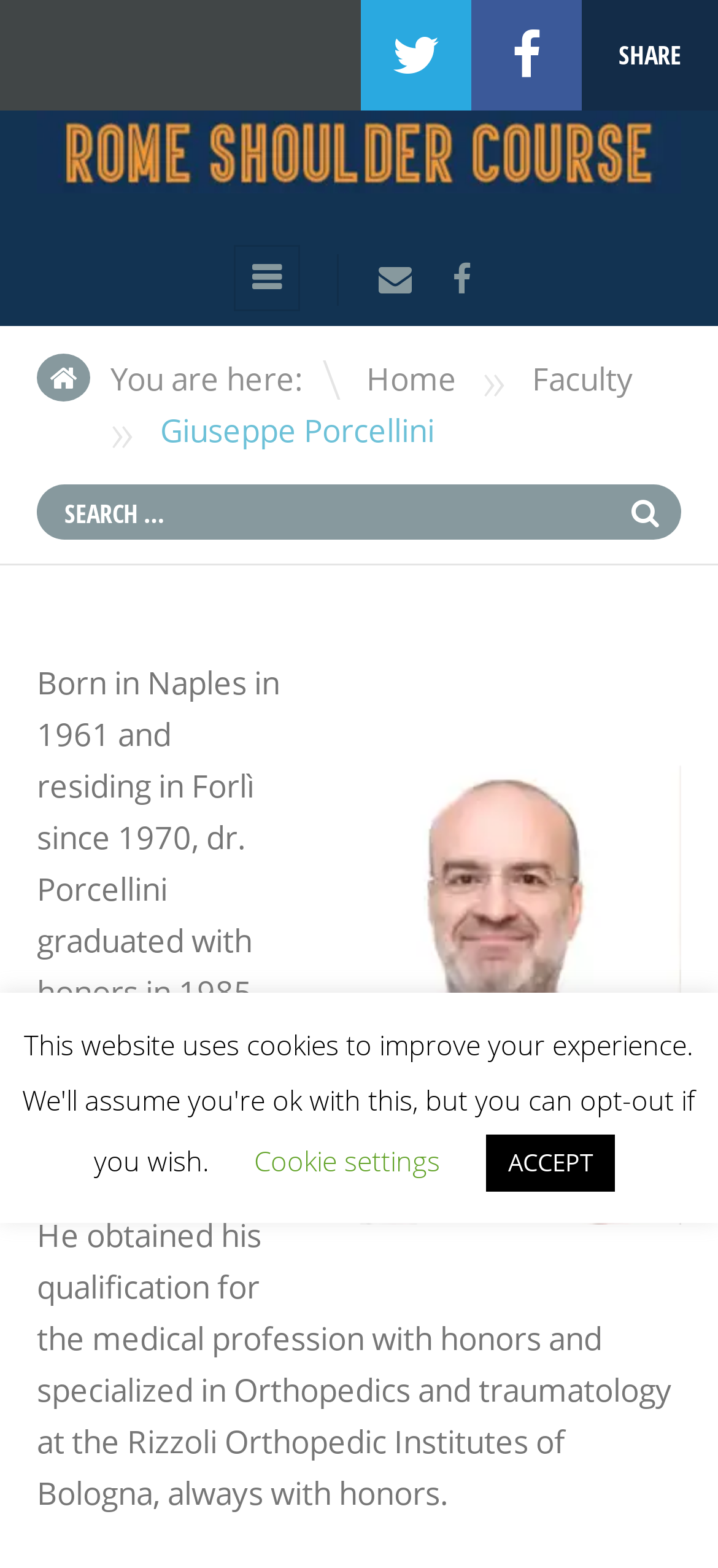What is the specialization of Dr. Porcellini?
Please provide a single word or phrase as your answer based on the image.

Orthopedics and traumatology